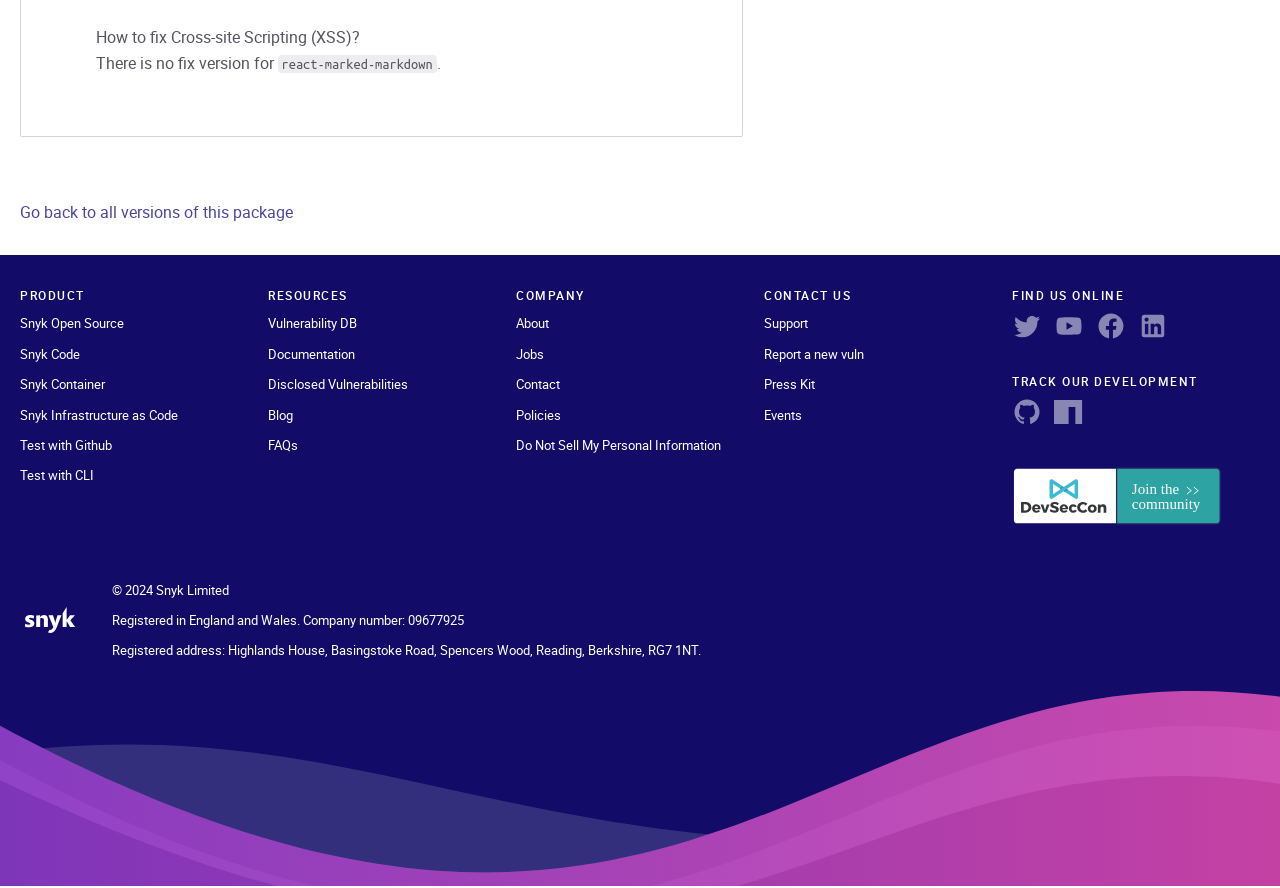Find the bounding box coordinates of the clickable region needed to perform the following instruction: "Follow Snyk on Twitter". The coordinates should be provided as four float numbers between 0 and 1, i.e., [left, top, right, bottom].

[0.791, 0.353, 0.823, 0.378]